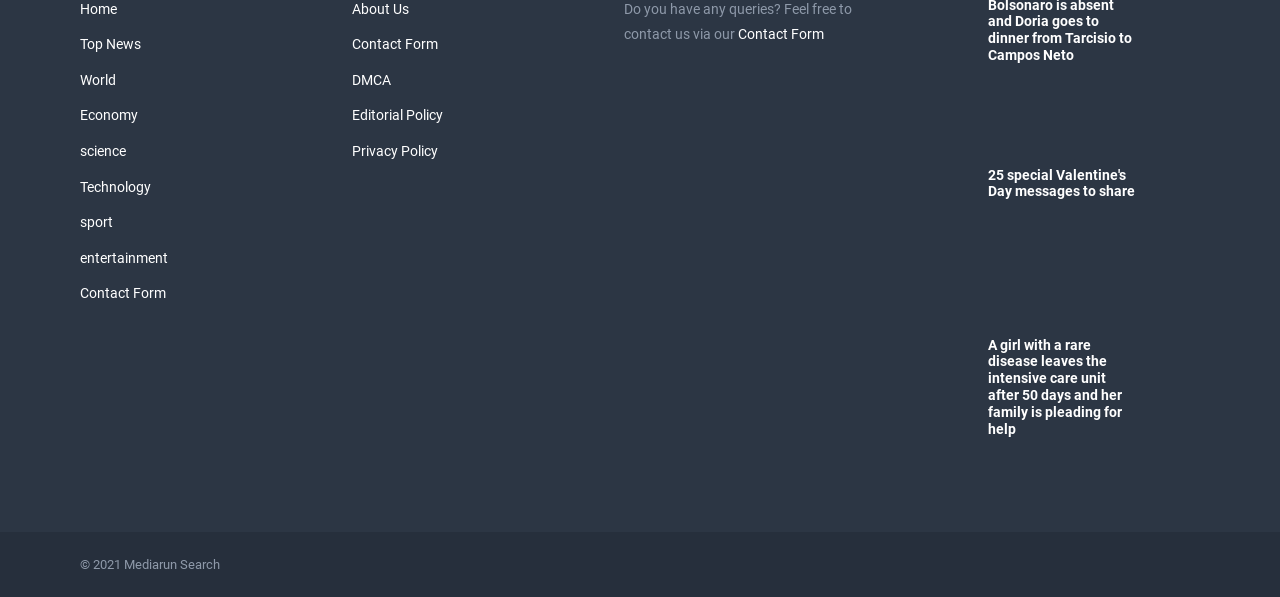Determine the bounding box coordinates of the section I need to click to execute the following instruction: "go to home page". Provide the coordinates as four float numbers between 0 and 1, i.e., [left, top, right, bottom].

[0.062, 0.001, 0.091, 0.028]